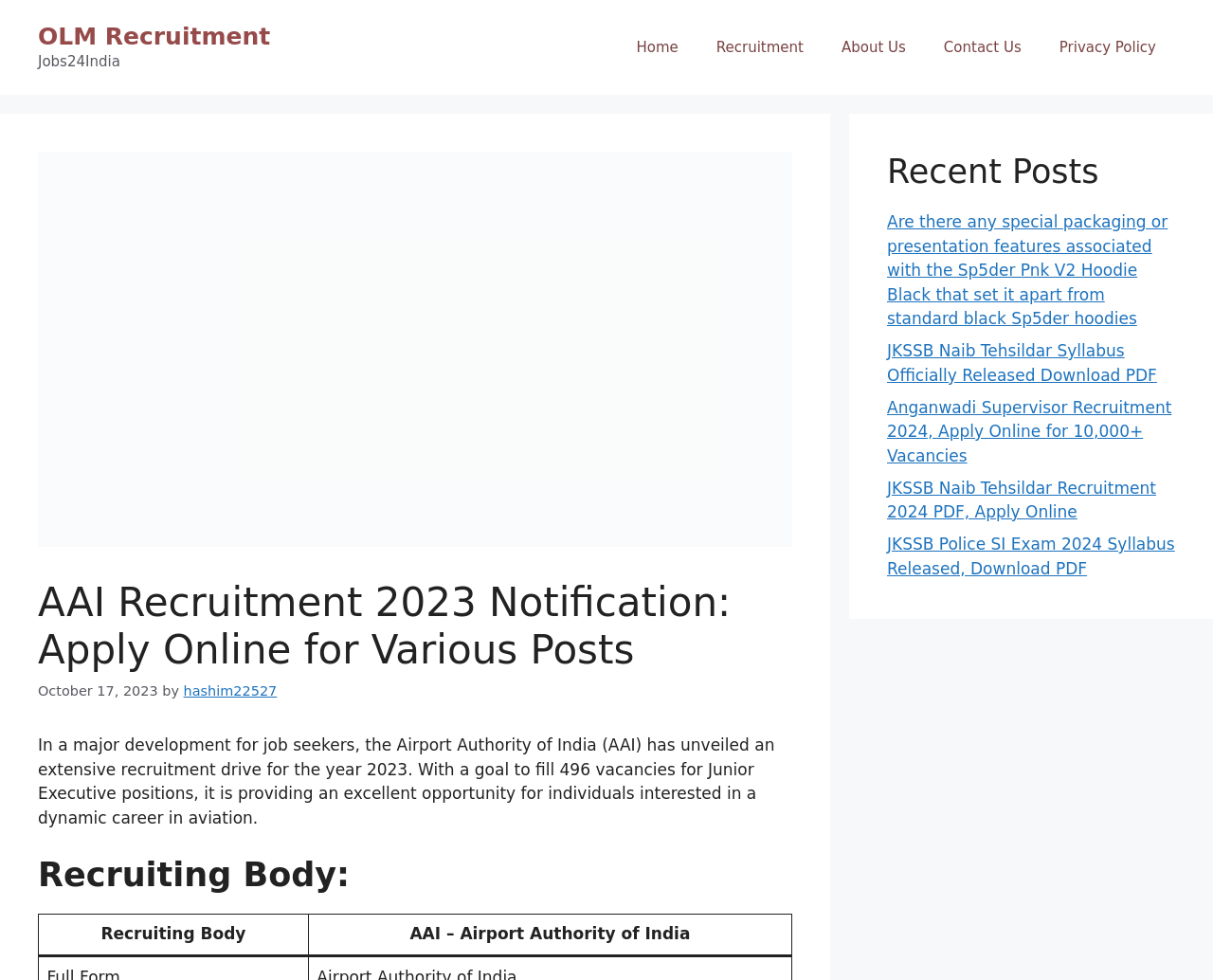Determine the main headline of the webpage and provide its text.

AAI Recruitment 2023 Notification: Apply Online for Various Posts